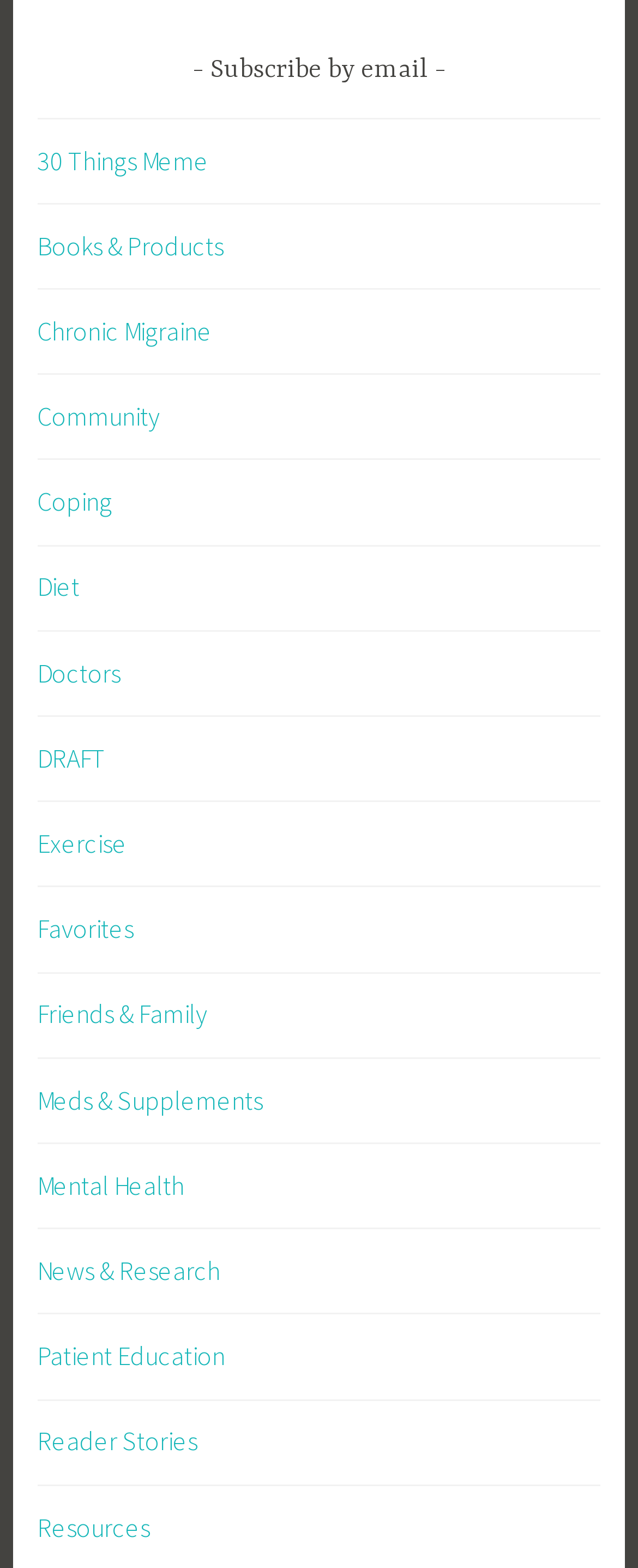What is the purpose of the heading '- Subscribe by email -'?
From the screenshot, supply a one-word or short-phrase answer.

Subscription